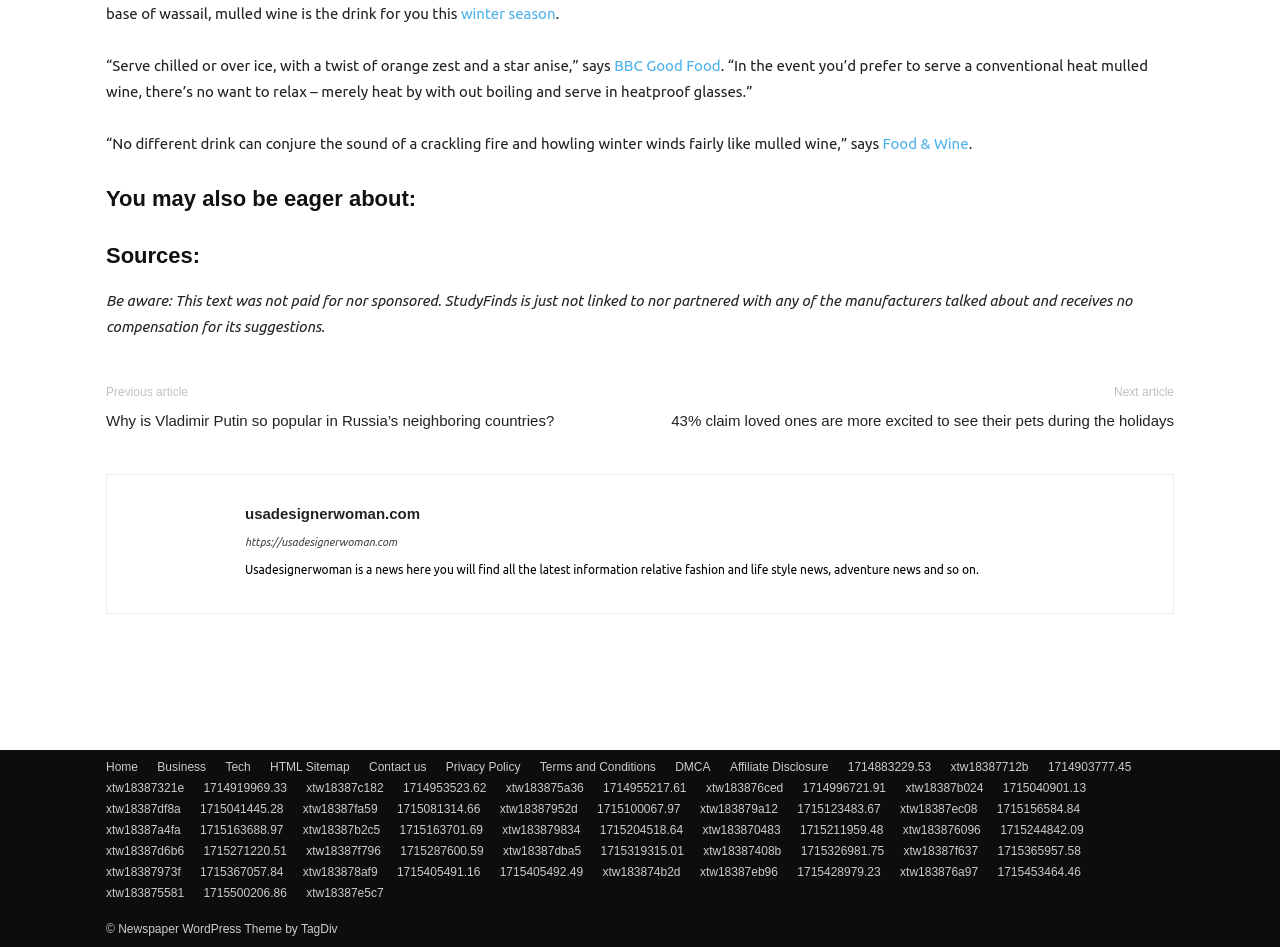Locate the bounding box coordinates of the segment that needs to be clicked to meet this instruction: "view citation information".

None